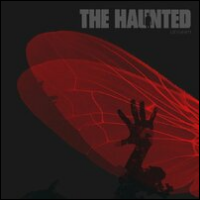Respond with a single word or phrase for the following question: 
What is the symbolic meaning of the skeletal hand?

Death and supernatural